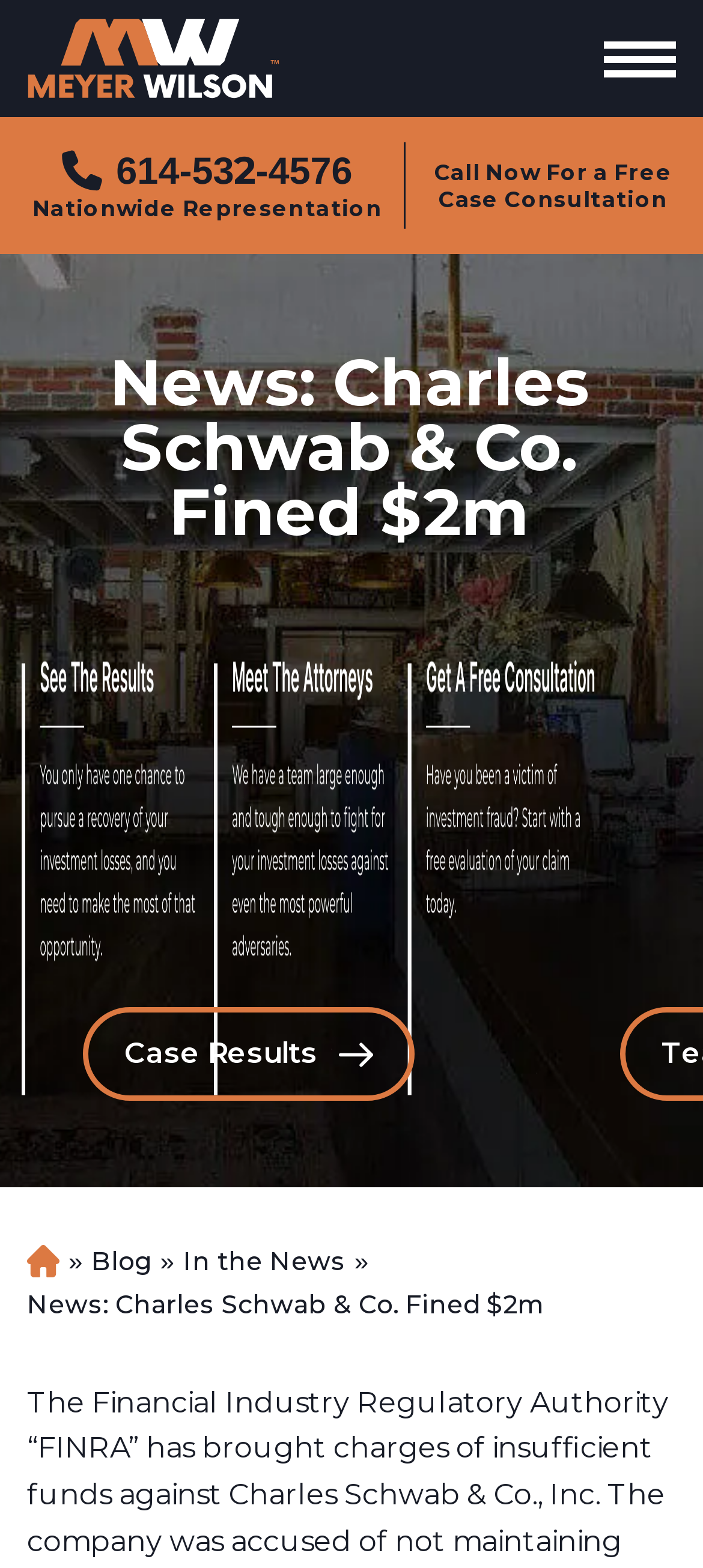Provide an in-depth description of the elements and layout of the webpage.

This webpage appears to be a news article or blog post about Charles Schwab & Co. being fined $2 million. At the top left of the page, there is a link to "Investment & Securities Fraud Lawyer" accompanied by an image with the same name. Below this, there is a button labeled "Menu" with an image, positioned at the top right corner of the page.

To the left of the "Menu" button, there is a link to a phone number, "614-532-4576", accompanied by a small image. Next to this link, there is a static text element reading "Nationwide Representation". Further to the right, there is another static text element that says "Call Now For a Free Case Consultation".

The main heading of the page, "News: Charles Schwab & Co. Fined $2m", is centered near the top of the page. Below this heading, there are several links to other pages, including "Case Results", "Home", "Blog", and "In the News". The "Case Results" link is accompanied by an image. The links to "Home", "Blog", and "In the News" are positioned at the bottom of the page, with a "»" symbol separating them. There is also a duplicate link to the current page, "News: Charles Schwab & Co. Fined $2m", at the bottom of the page.